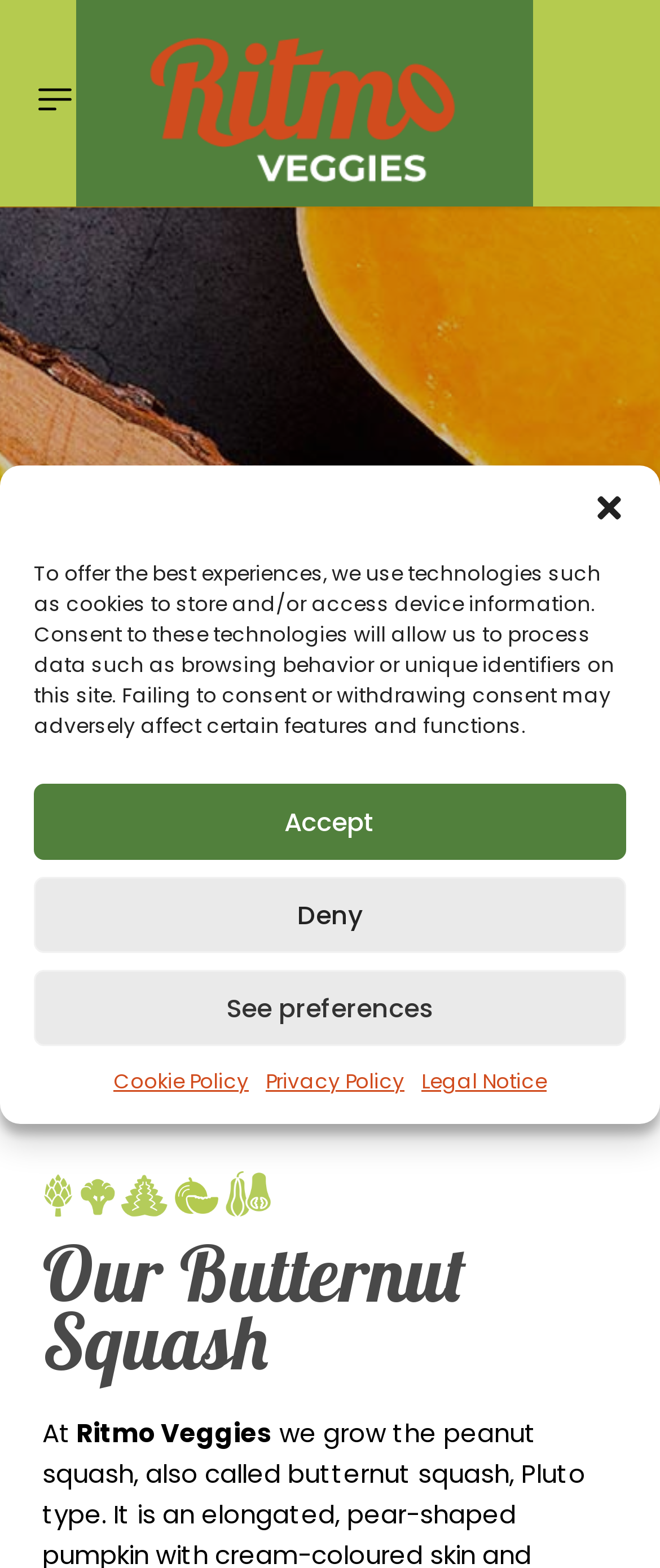Generate a comprehensive description of the contents of the webpage.

The webpage is about Butternut Squash from Ritmo Veggies. At the top, there is a small image on the left side, and a larger image spanning most of the width of the page below it. 

A prominent dialog box is displayed, taking up most of the page's width, with a "Close dialogue" button at the top right corner. The dialog box contains a lengthy text explaining the use of cookies and technologies to store and access device information, and provides options to "Accept", "Deny", or "See preferences" for cookie consent. Below the text, there are three links to "Cookie Policy", "Privacy Policy", and "Legal Notice".

Below the dialog box, there is a heading "Our Butternut Squash" followed by a link to "Back to Homepage". Another image is placed below, with a heading "Our Butternut Squash" above it. At the bottom, there are two lines of text, "At" and "Ritmo Veggies", indicating the source of the Butternut Squash.